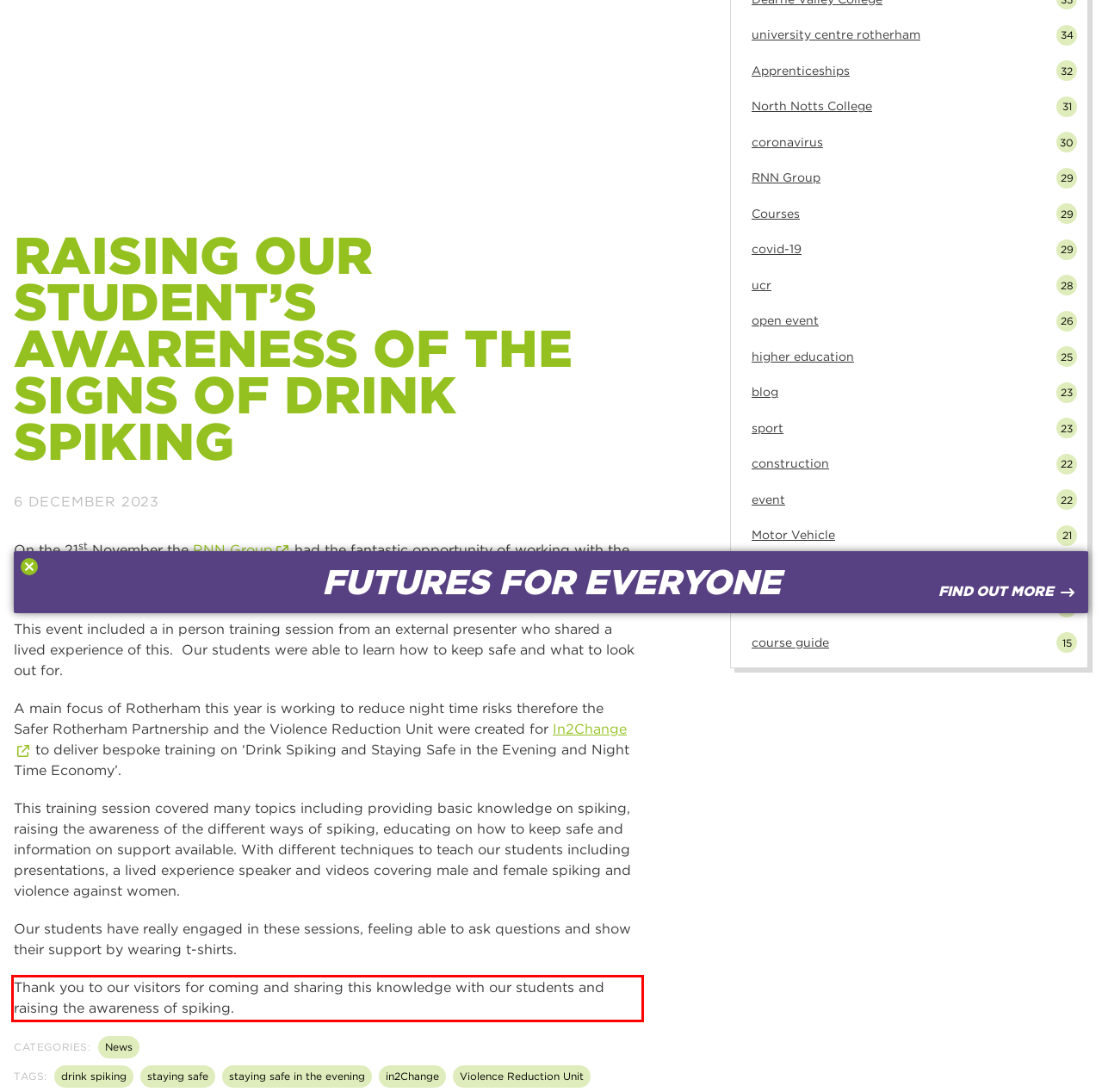Please extract the text content within the red bounding box on the webpage screenshot using OCR.

Thank you to our visitors for coming and sharing this knowledge with our students and raising the awareness of spiking.